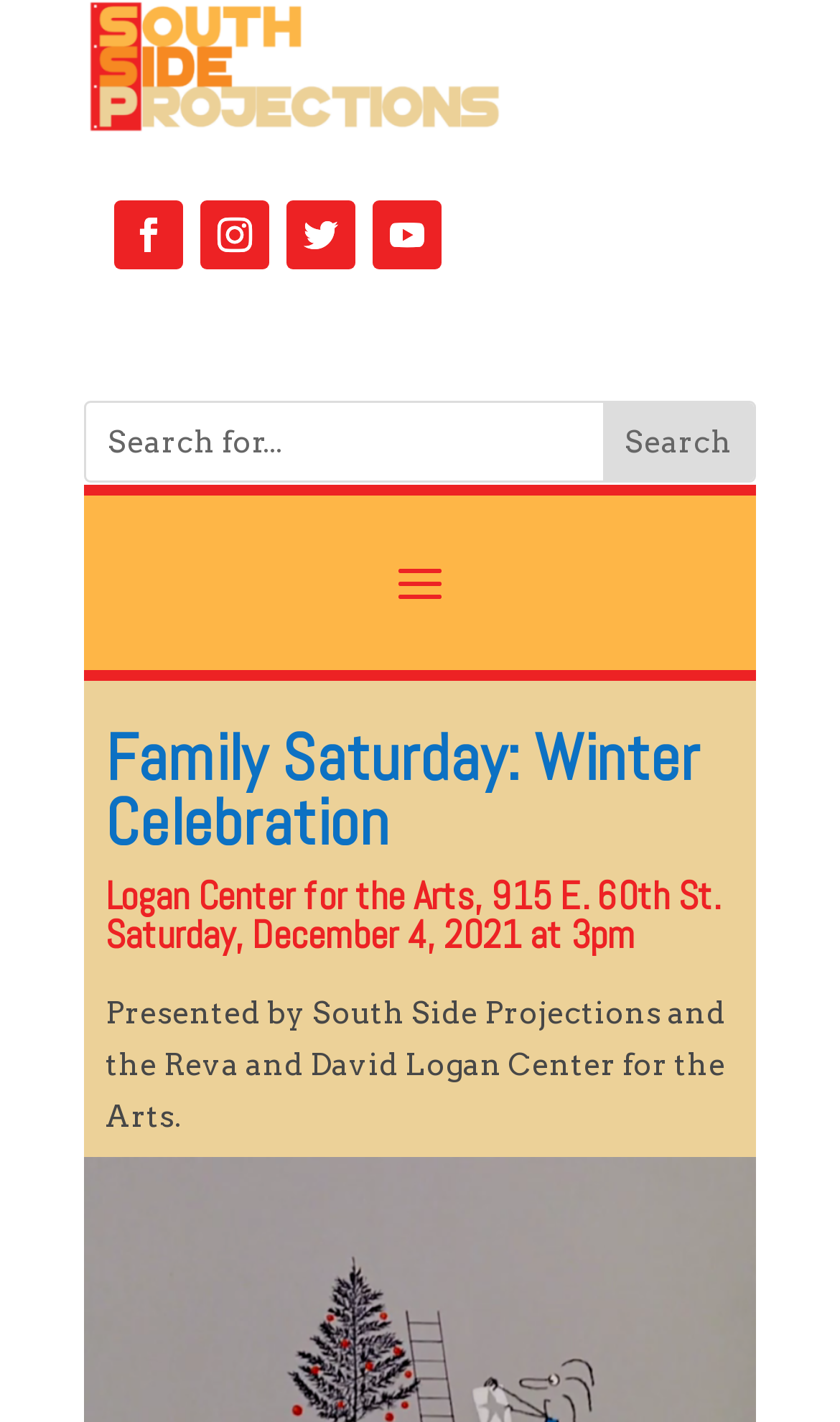How many social media links are there on the page?
Look at the image and answer the question using a single word or phrase.

5